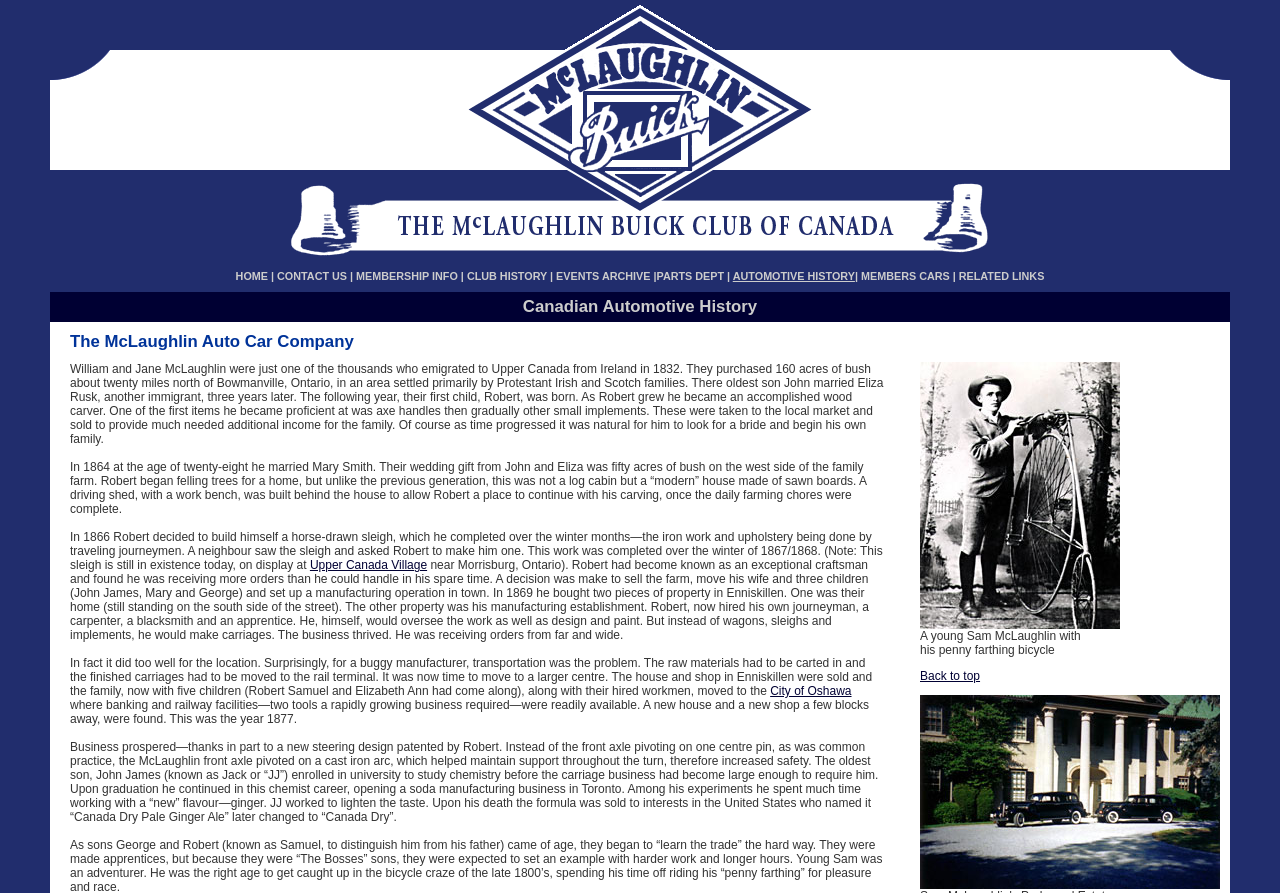Could you indicate the bounding box coordinates of the region to click in order to complete this instruction: "Click the link to Back to top".

[0.719, 0.749, 0.766, 0.765]